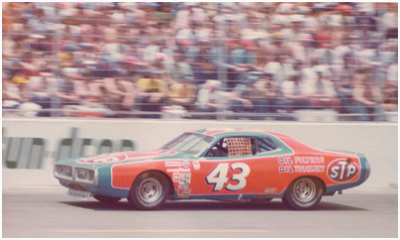What is the name of the event where the car is racing?
From the screenshot, supply a one-word or short-phrase answer.

World 600